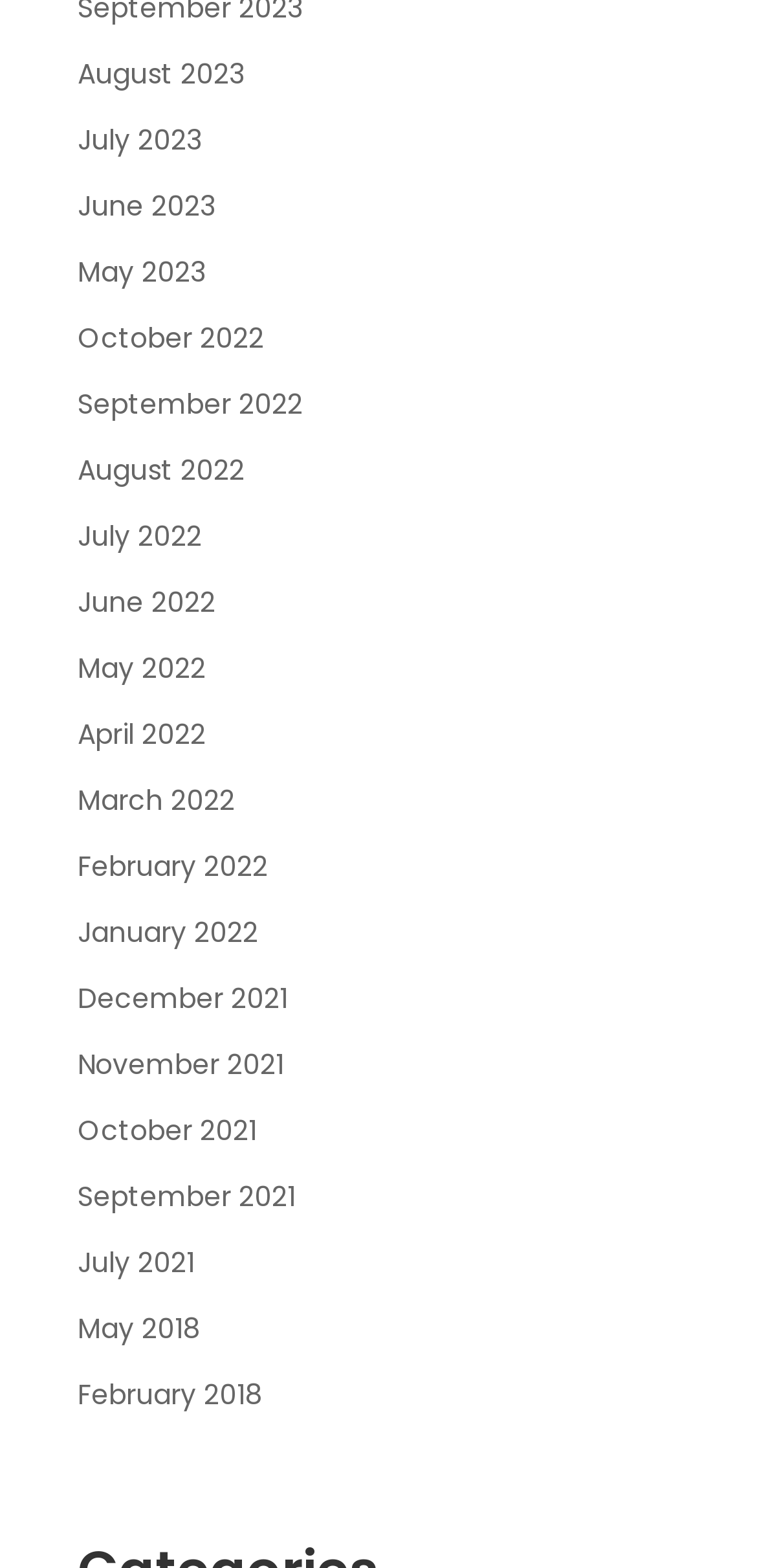Are there any gaps in the month listings?
Use the information from the screenshot to give a comprehensive response to the question.

I examined the list of links and found that there are no gaps in the month listings, with each month from May 2018 to August 2023 represented.